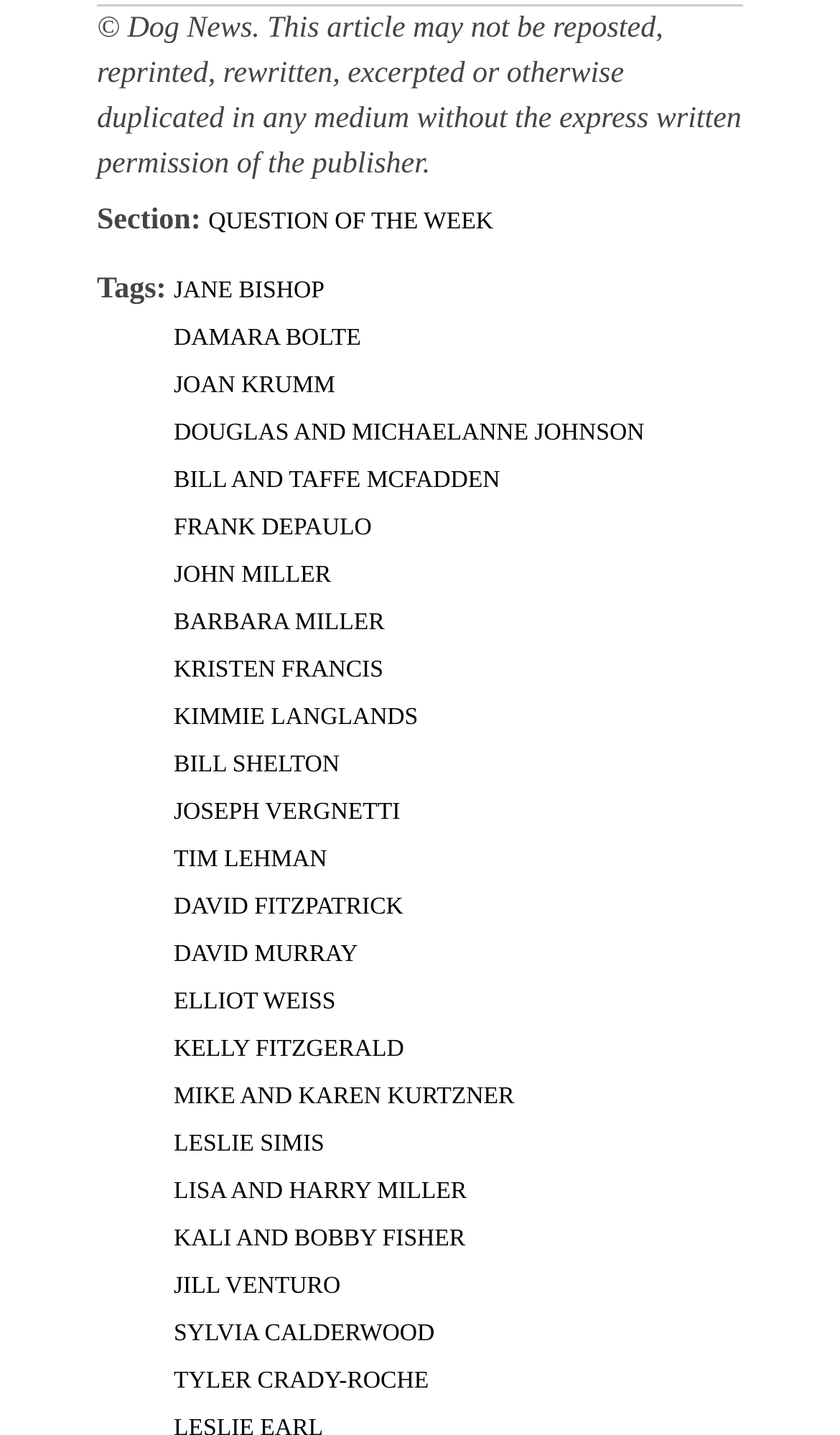Pinpoint the bounding box coordinates of the clickable element needed to complete the instruction: "Click on QUESTION OF THE WEEK". The coordinates should be provided as four float numbers between 0 and 1: [left, top, right, bottom].

[0.248, 0.146, 0.587, 0.164]